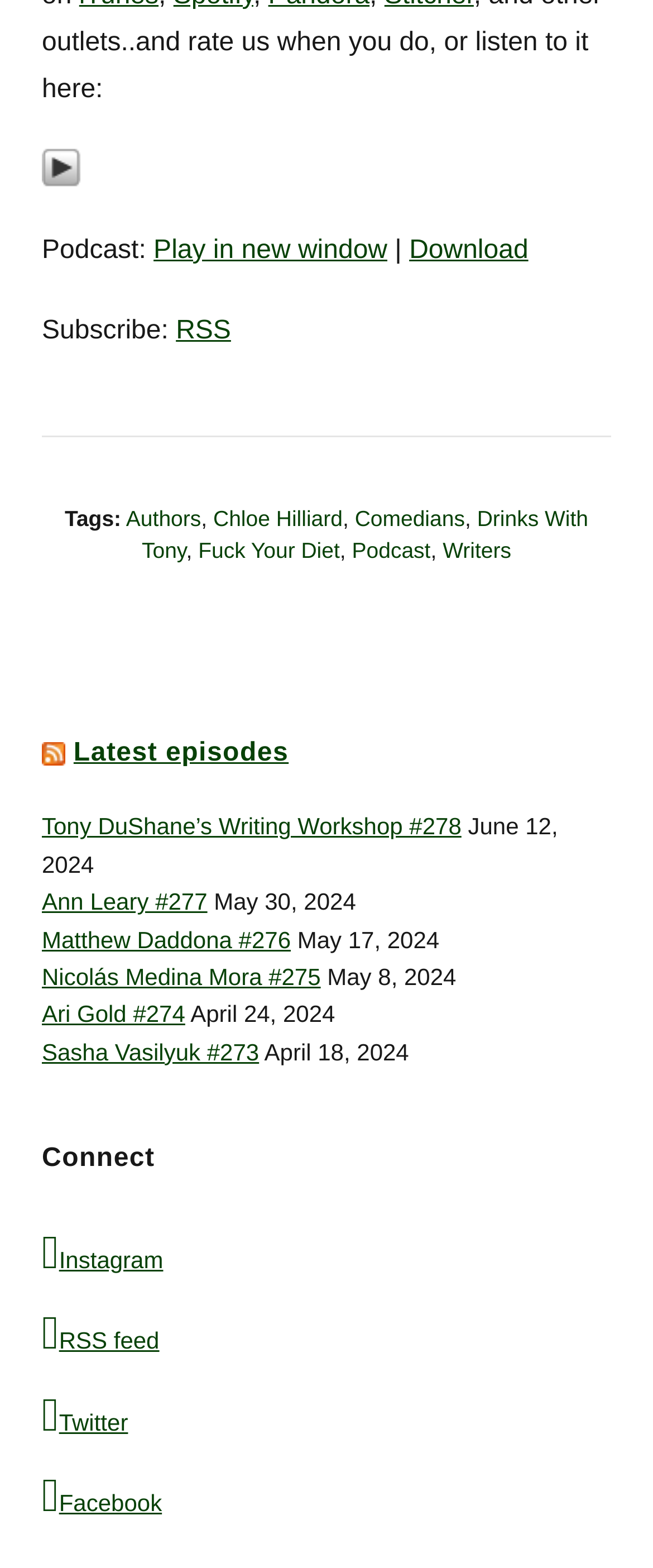Determine the bounding box coordinates of the region that needs to be clicked to achieve the task: "Subscribe to the RSS feed".

[0.269, 0.202, 0.354, 0.22]